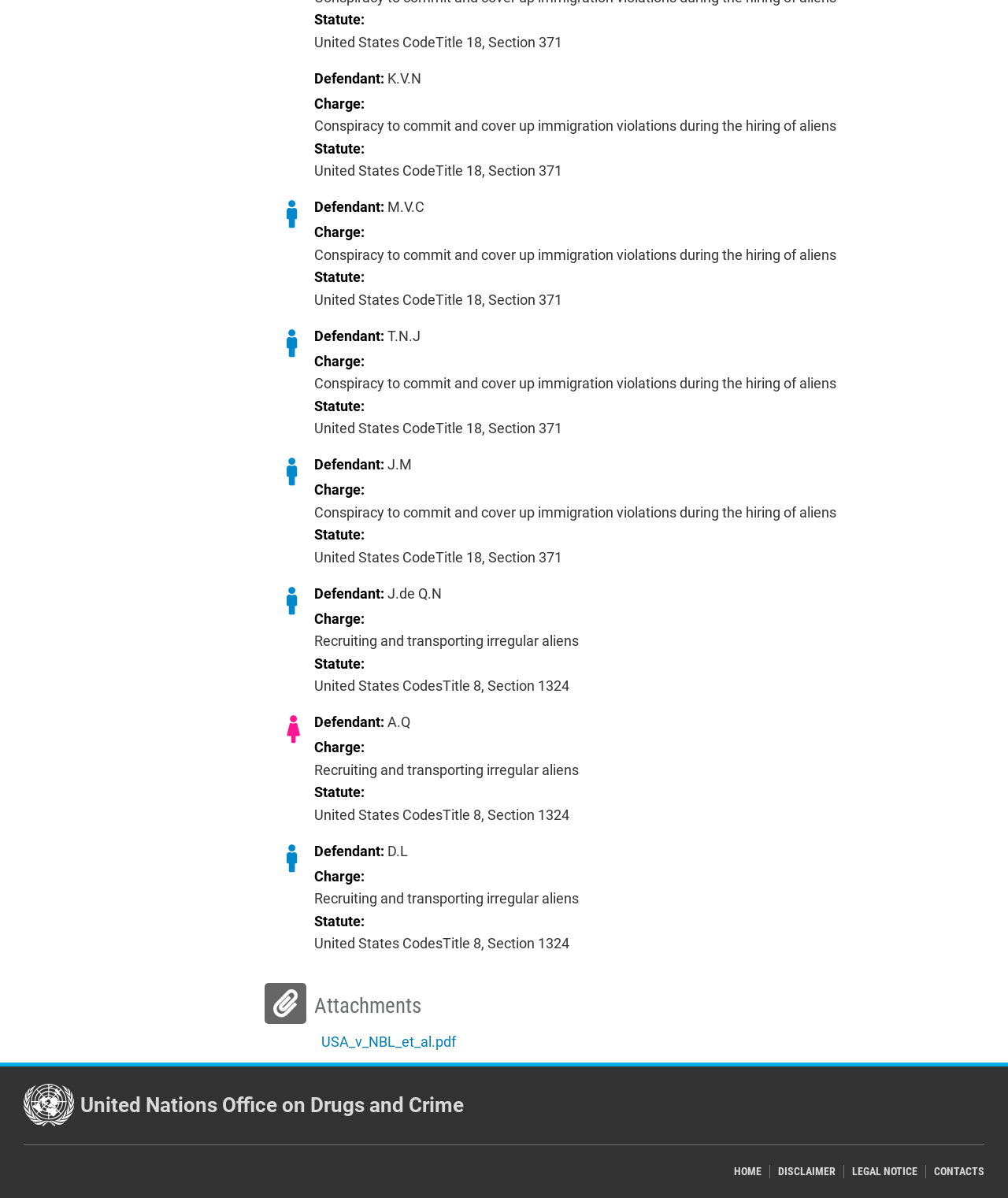How many links are there in the 'Attachments' section?
Answer with a single word or phrase, using the screenshot for reference.

1